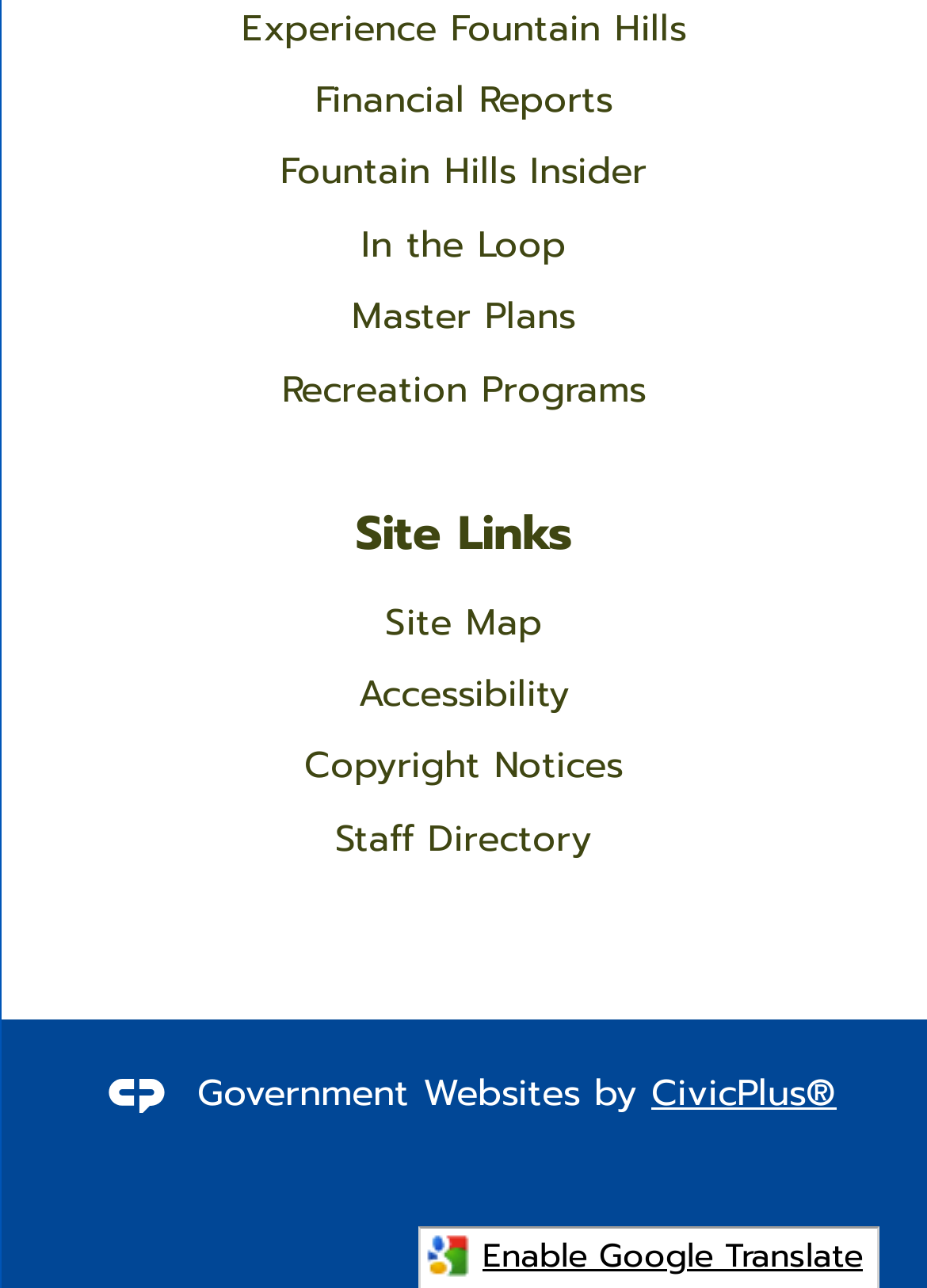Give a one-word or one-phrase response to the question:
What type of content is available under 'Recreation Programs'?

Opens in new window